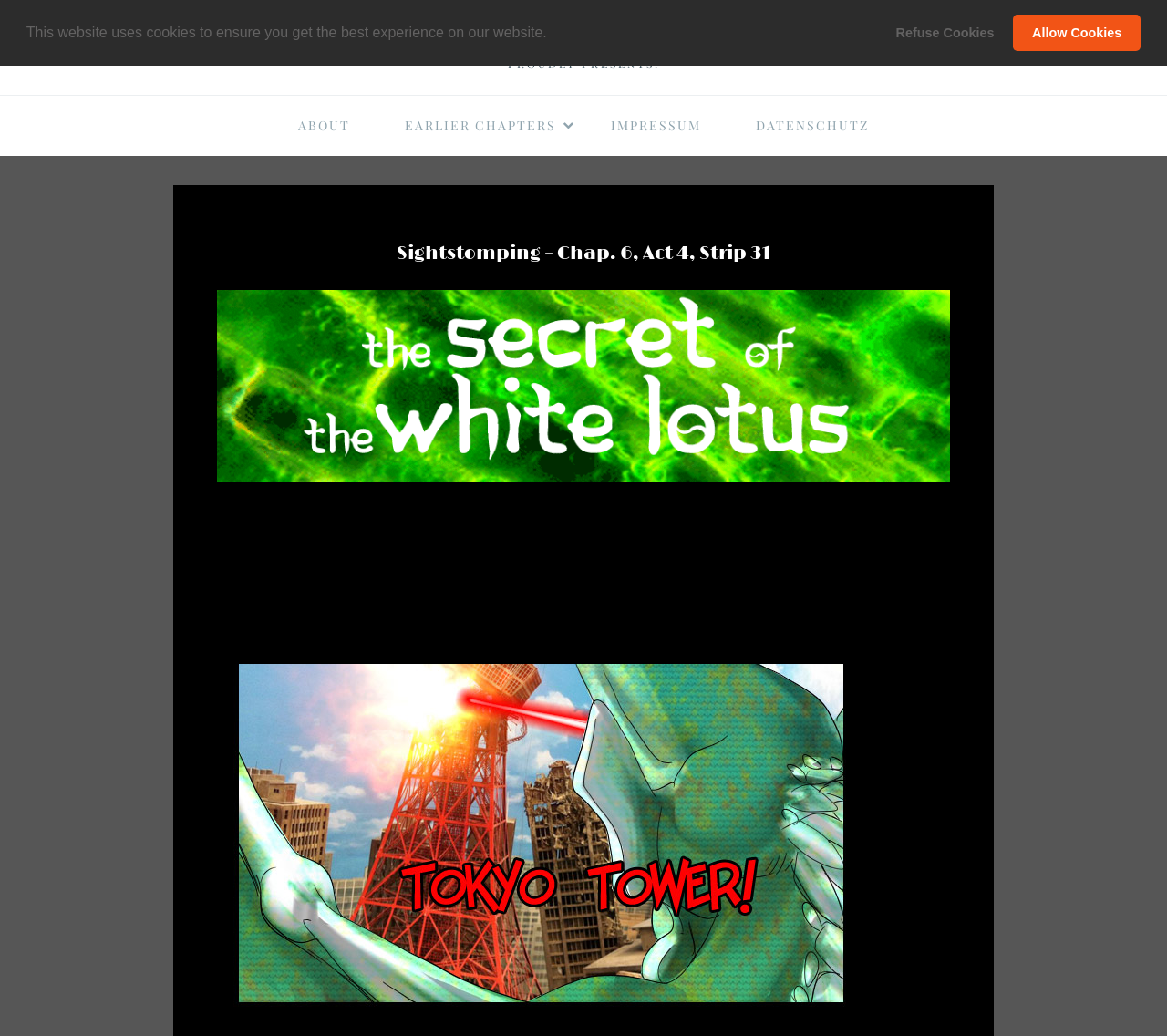Please respond to the question using a single word or phrase:
How many navigation links are available?

4